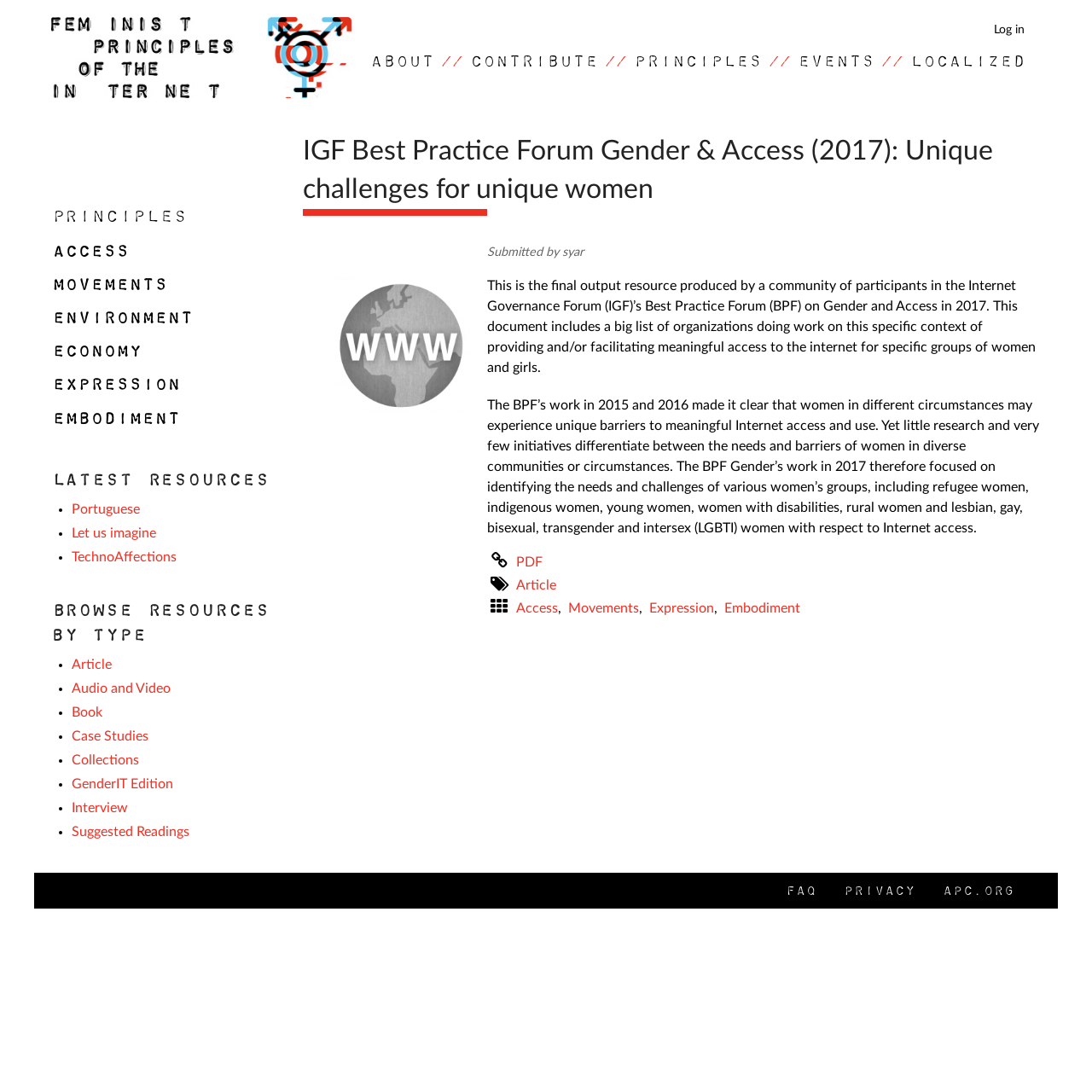Find and indicate the bounding box coordinates of the region you should select to follow the given instruction: "Contact Us".

None